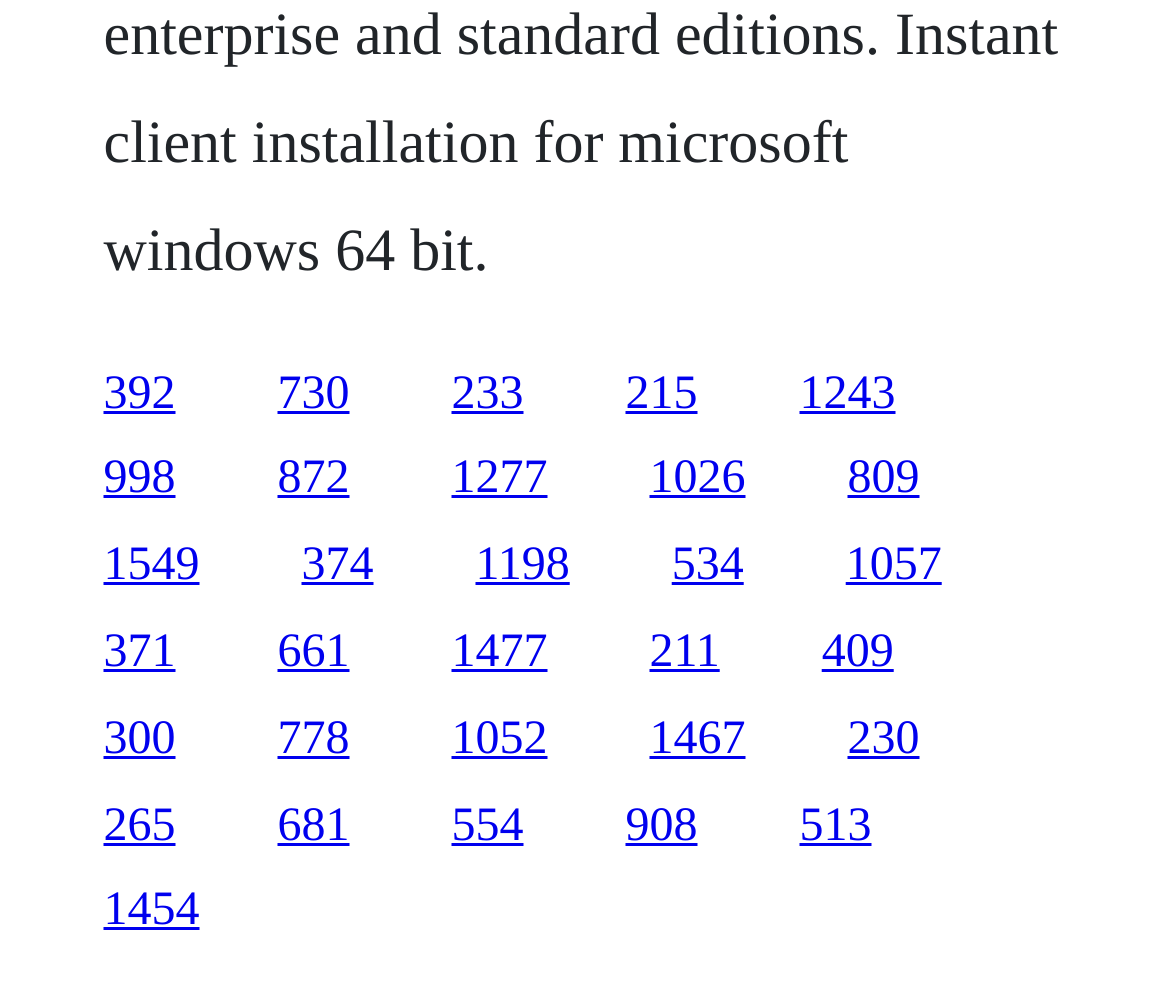Indicate the bounding box coordinates of the element that needs to be clicked to satisfy the following instruction: "access the twentieth link". The coordinates should be four float numbers between 0 and 1, i.e., [left, top, right, bottom].

[0.724, 0.727, 0.786, 0.779]